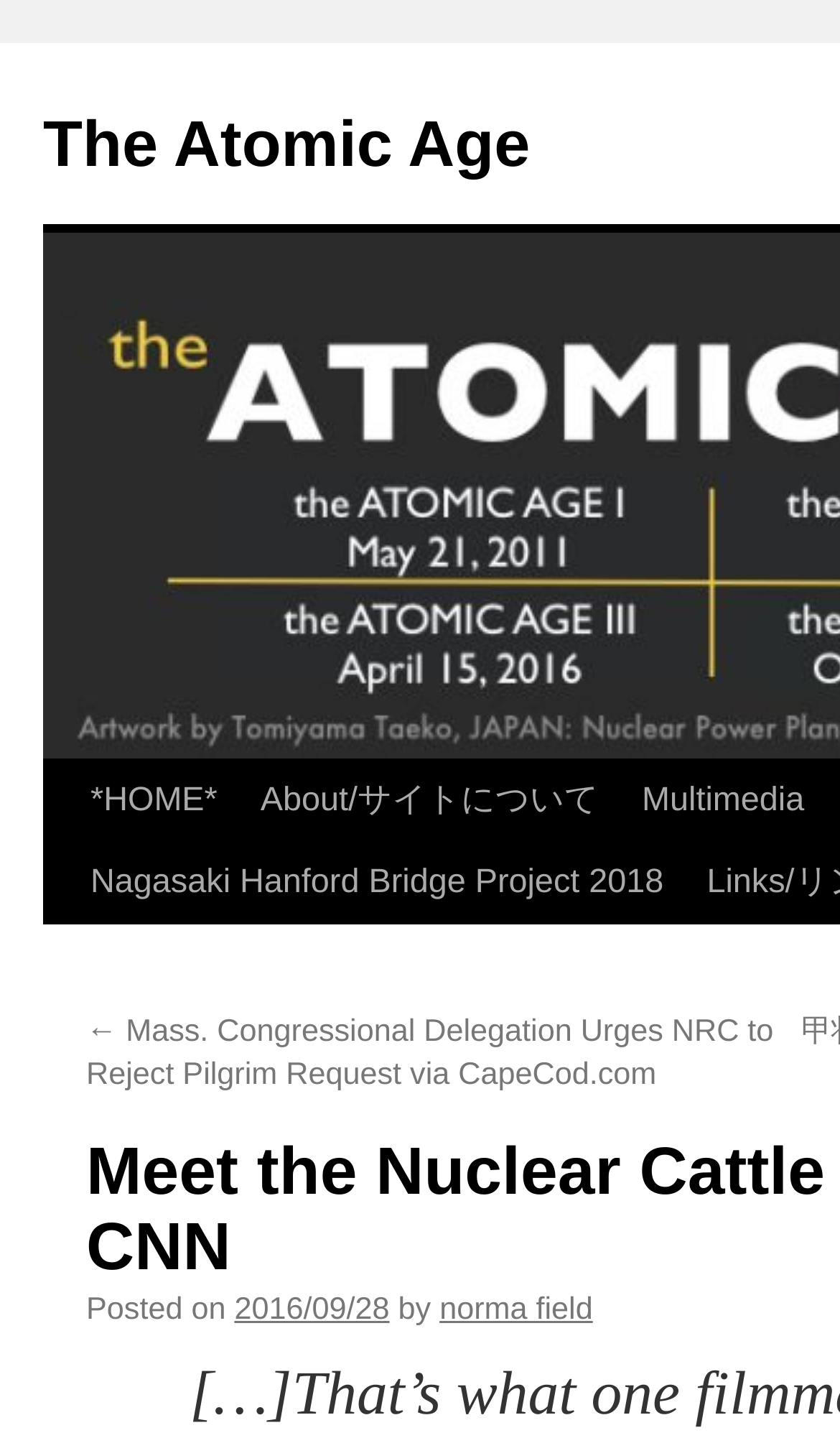Use a single word or phrase to answer this question: 
How many links are in the sidebar?

2